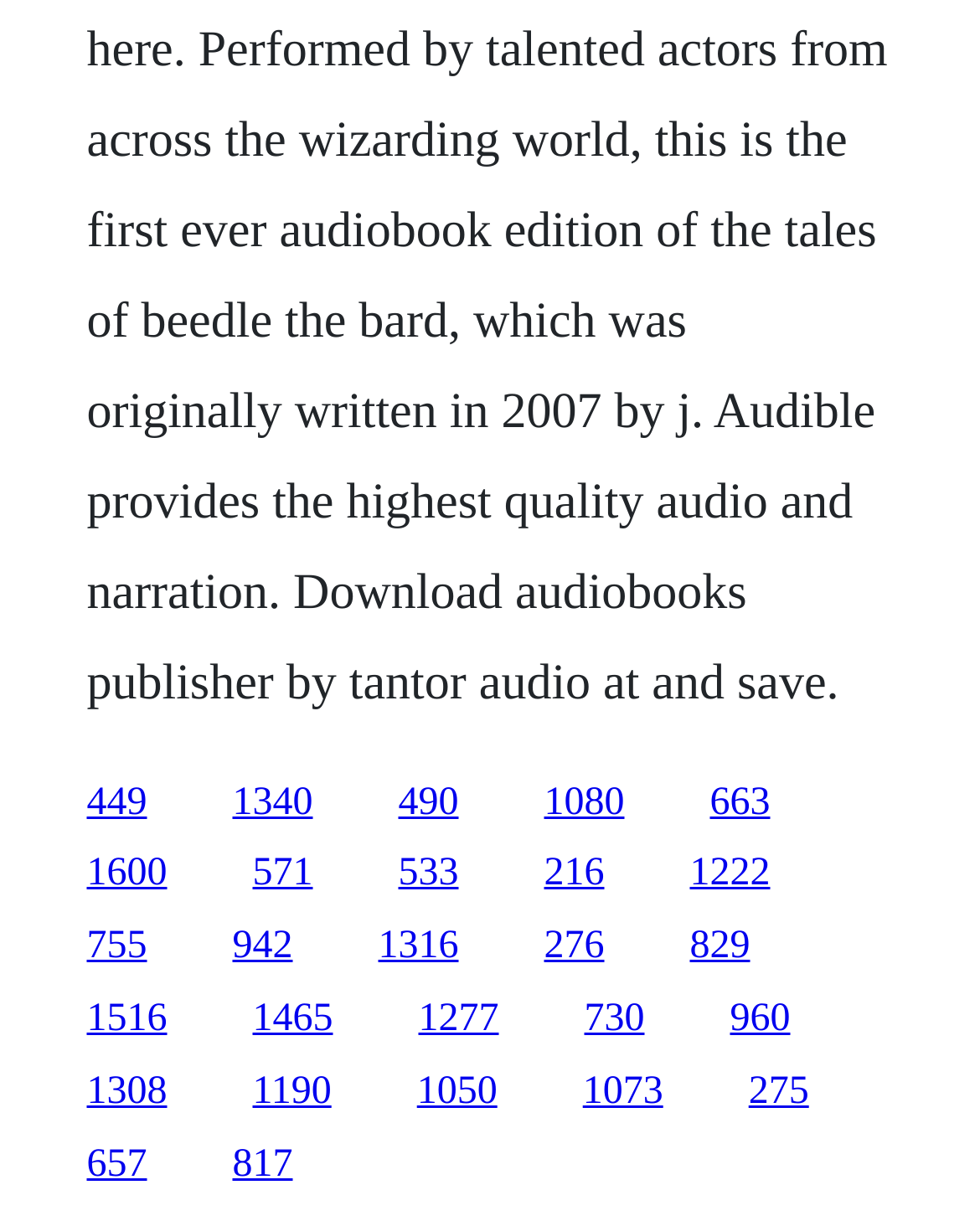Specify the bounding box coordinates of the element's area that should be clicked to execute the given instruction: "visit the third link". The coordinates should be four float numbers between 0 and 1, i.e., [left, top, right, bottom].

[0.406, 0.639, 0.468, 0.674]